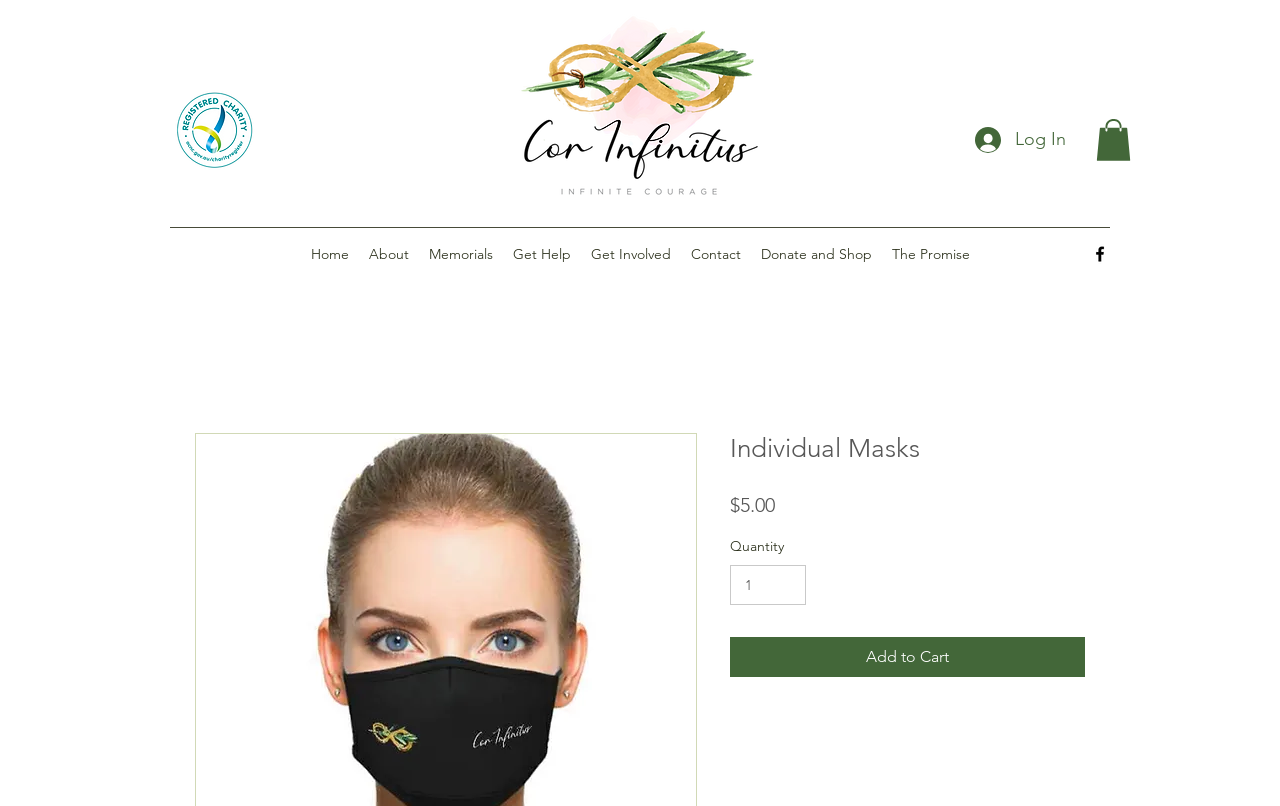Locate the bounding box coordinates of the element that needs to be clicked to carry out the instruction: "Add to Cart". The coordinates should be given as four float numbers ranging from 0 to 1, i.e., [left, top, right, bottom].

[0.57, 0.791, 0.848, 0.84]